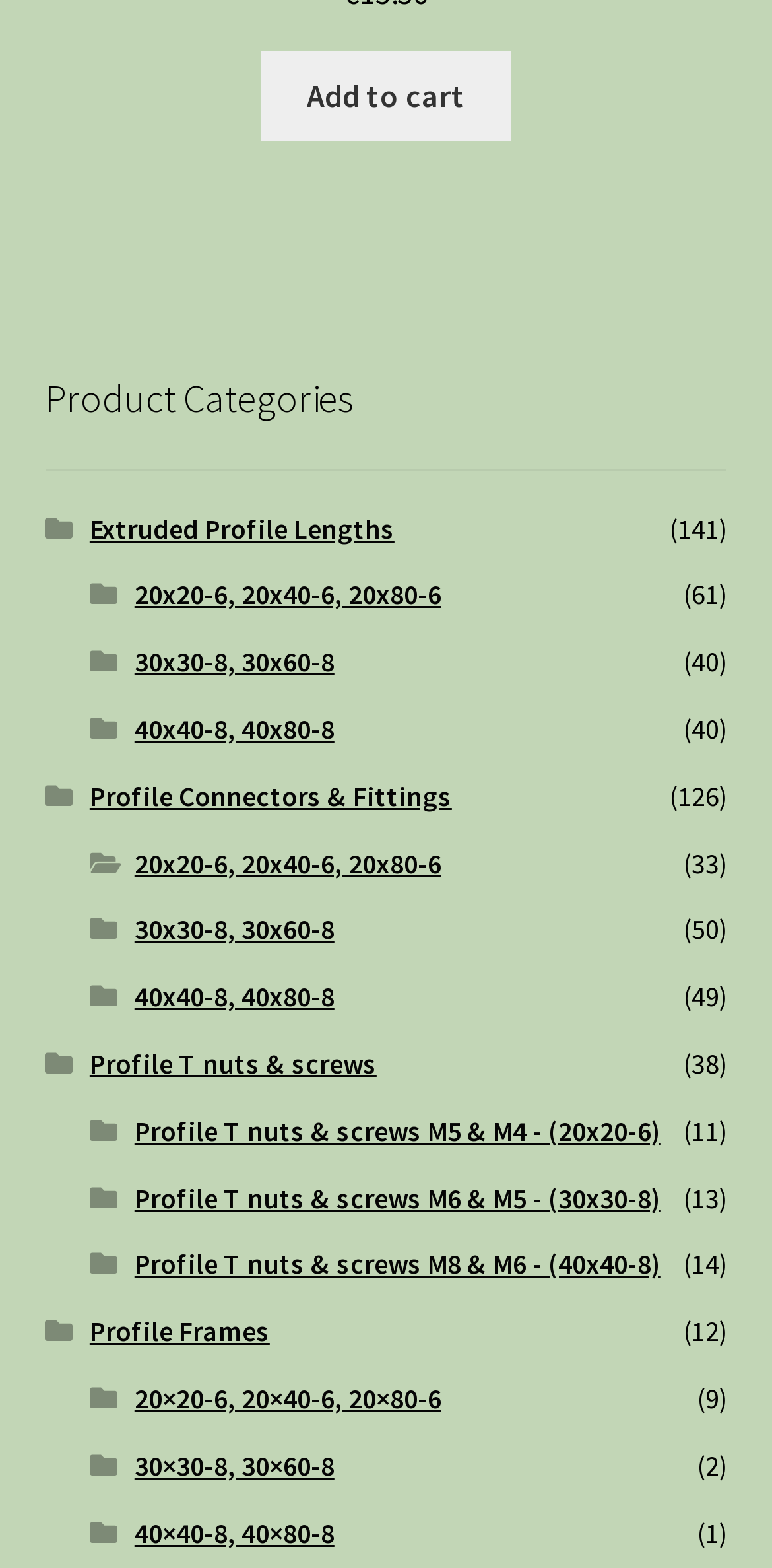Reply to the question with a single word or phrase:
What is the product category with the most items?

Profile Connectors & Fittings